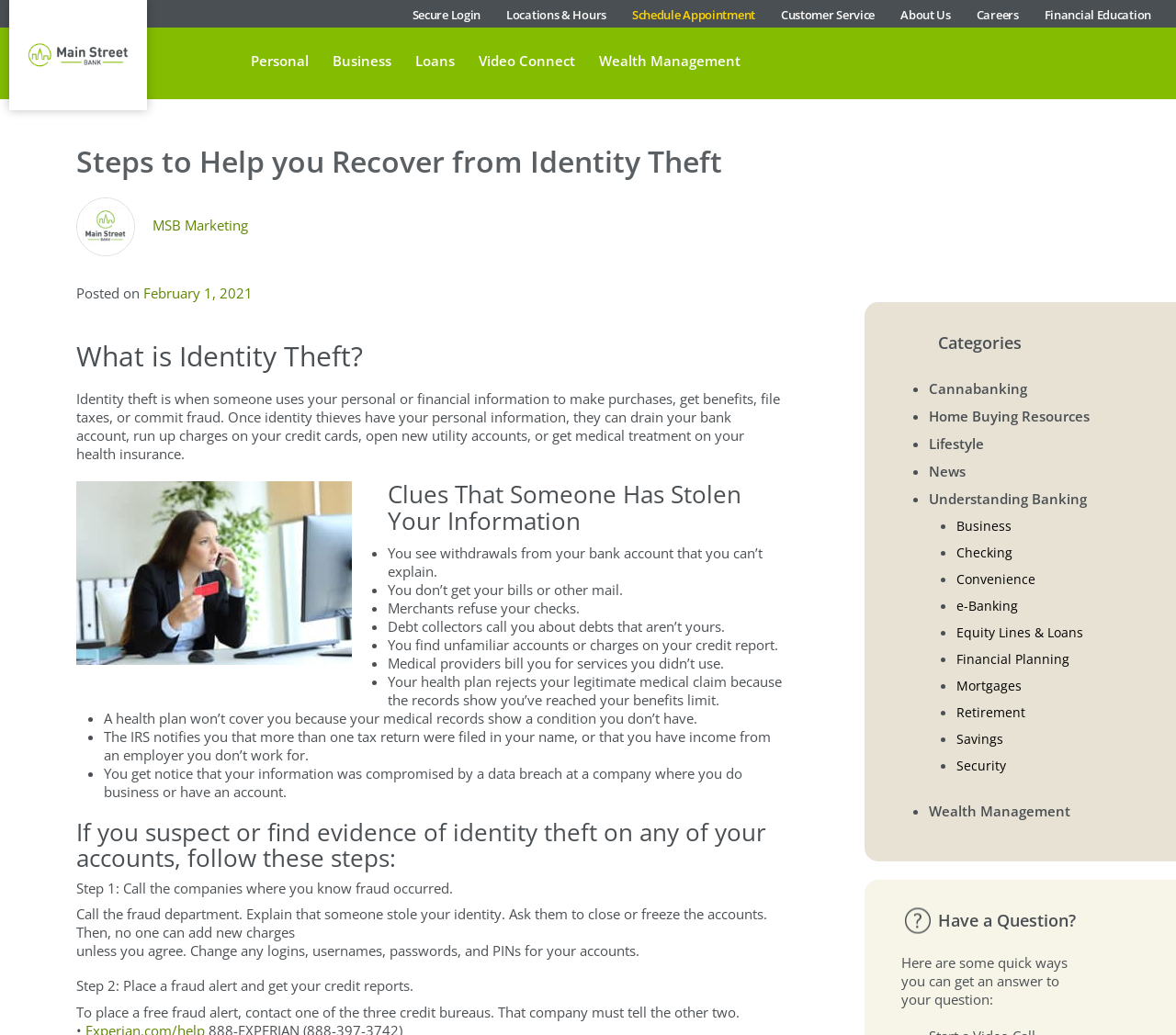What are the clues that someone has stolen your information?
Look at the image and answer the question using a single word or phrase.

Several signs including withdrawals from bank account